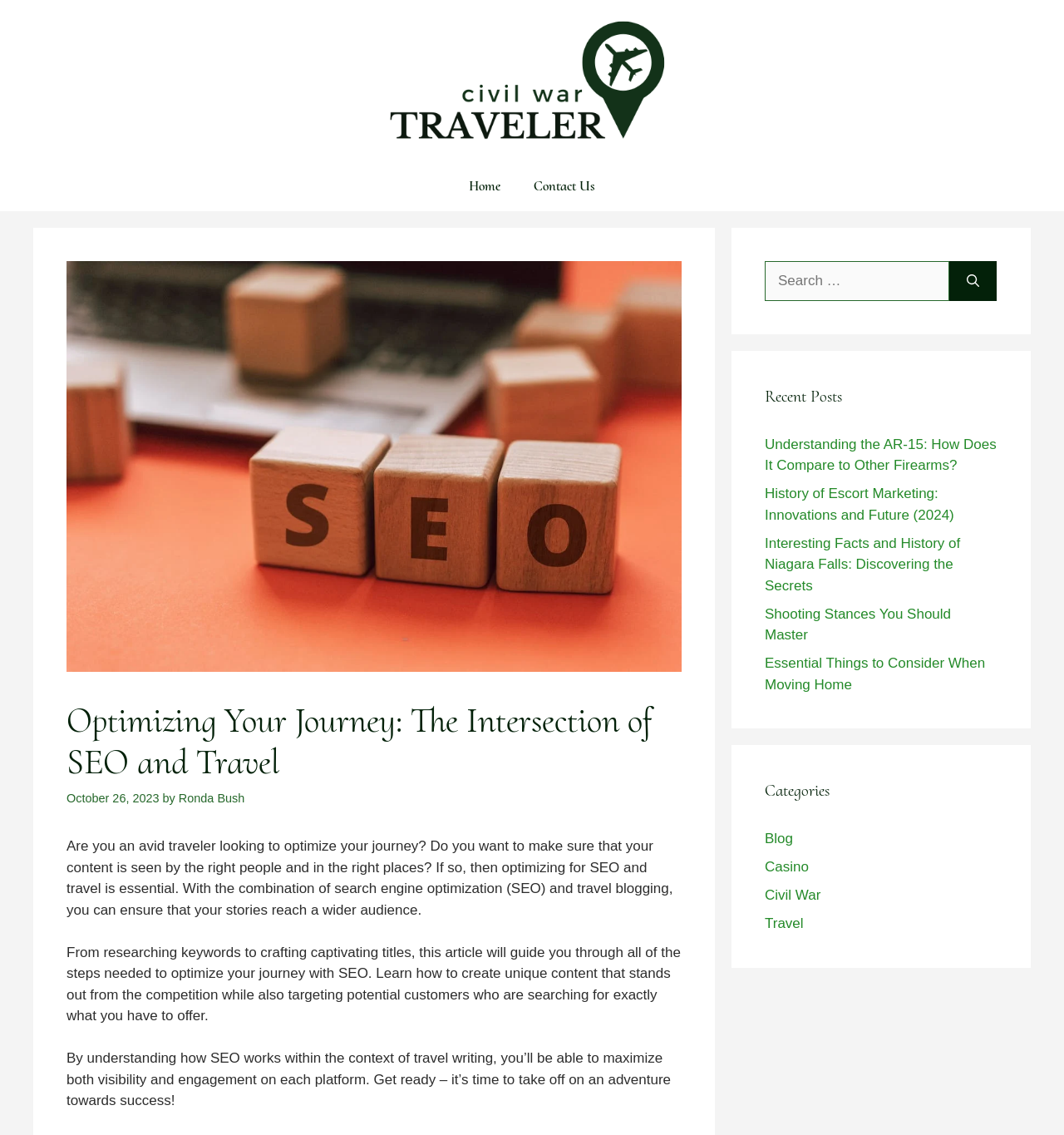Analyze the image and deliver a detailed answer to the question: What are the categories listed on the webpage?

I determined the answer by looking at the complementary element in the sidebar, which contains a heading element with the text 'Categories' and several link elements with the category names.